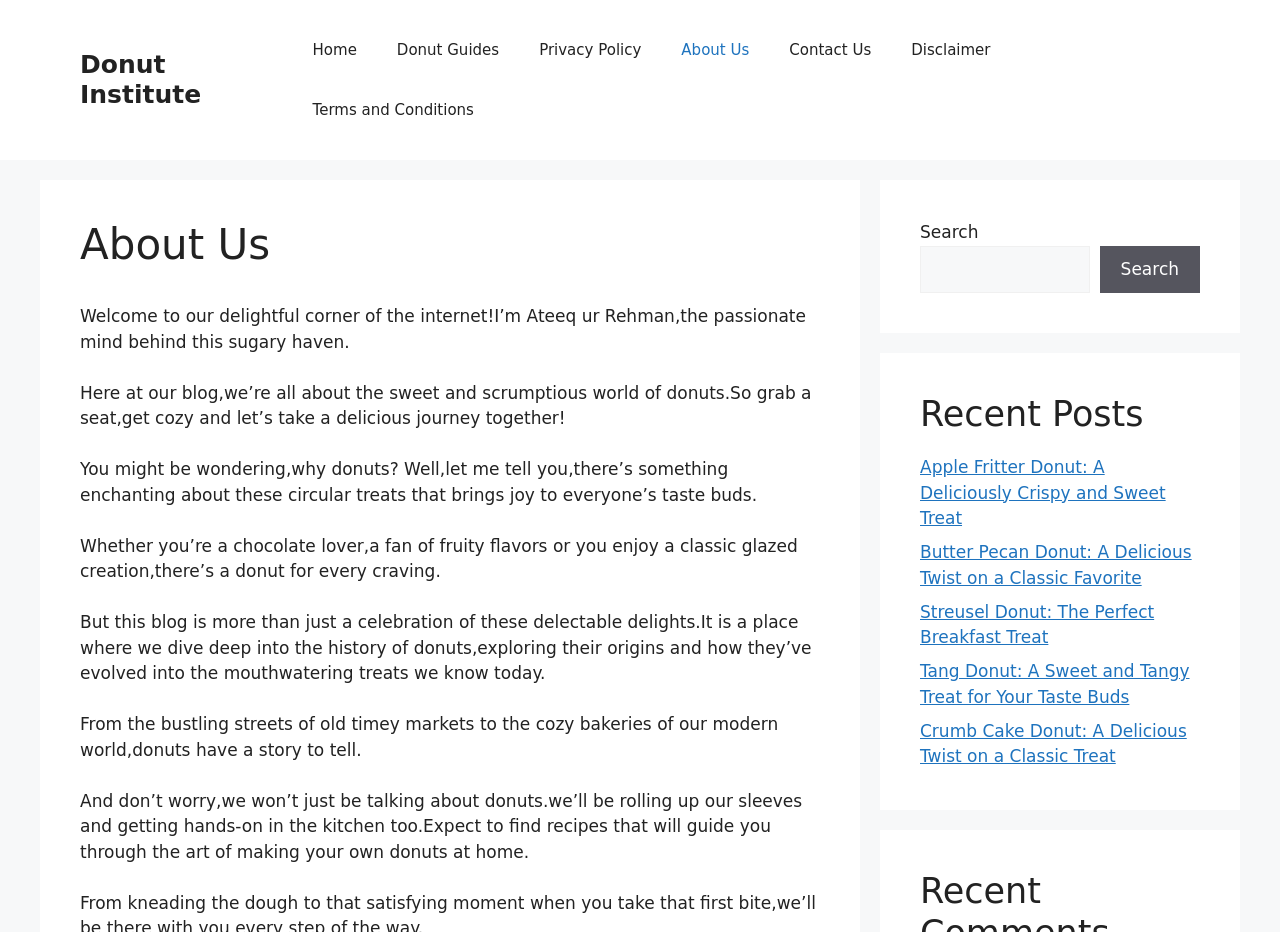Reply to the question with a brief word or phrase: How many recent posts are listed?

5